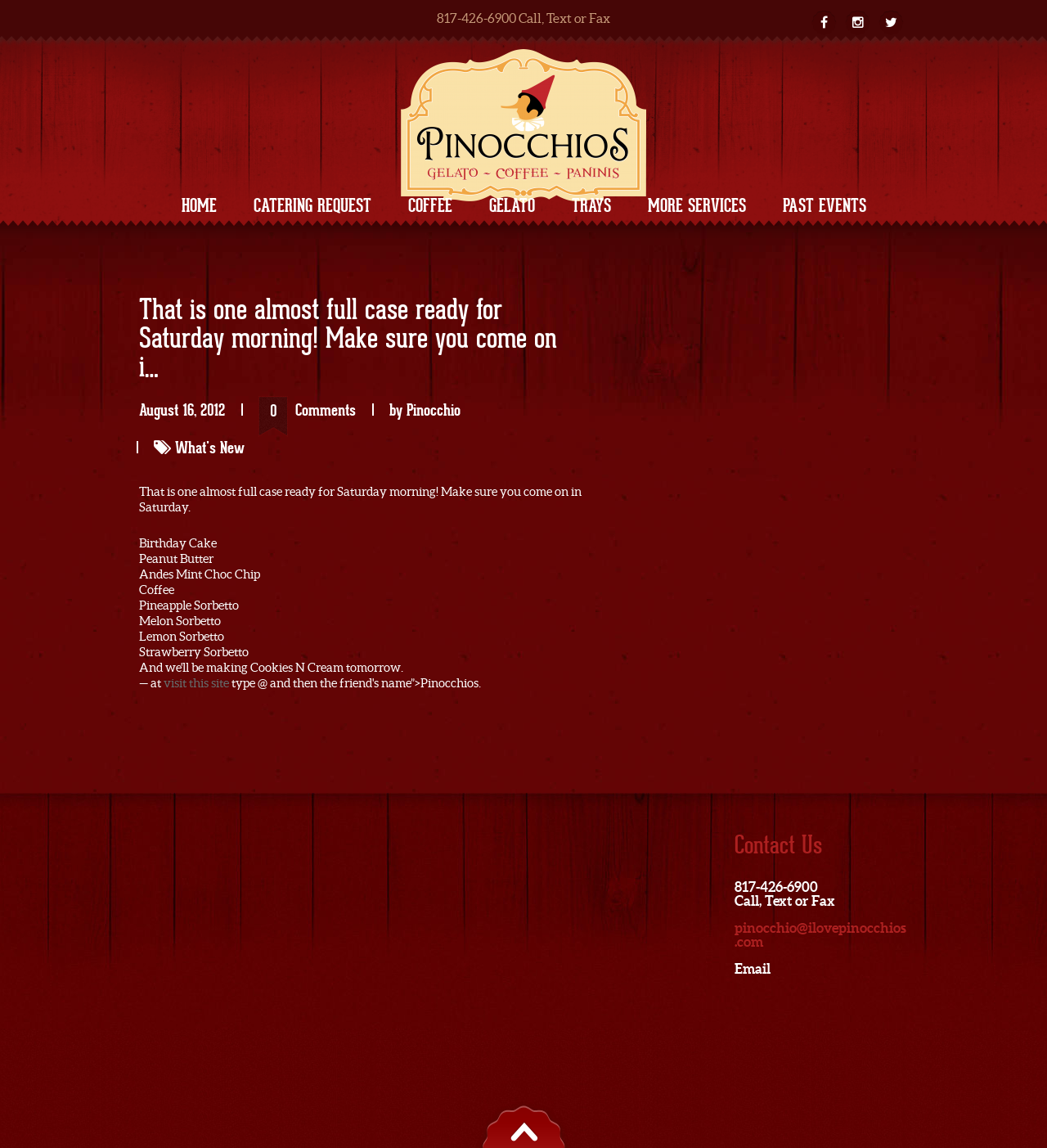Could you determine the bounding box coordinates of the clickable element to complete the instruction: "Sign in to your account"? Provide the coordinates as four float numbers between 0 and 1, i.e., [left, top, right, bottom].

None